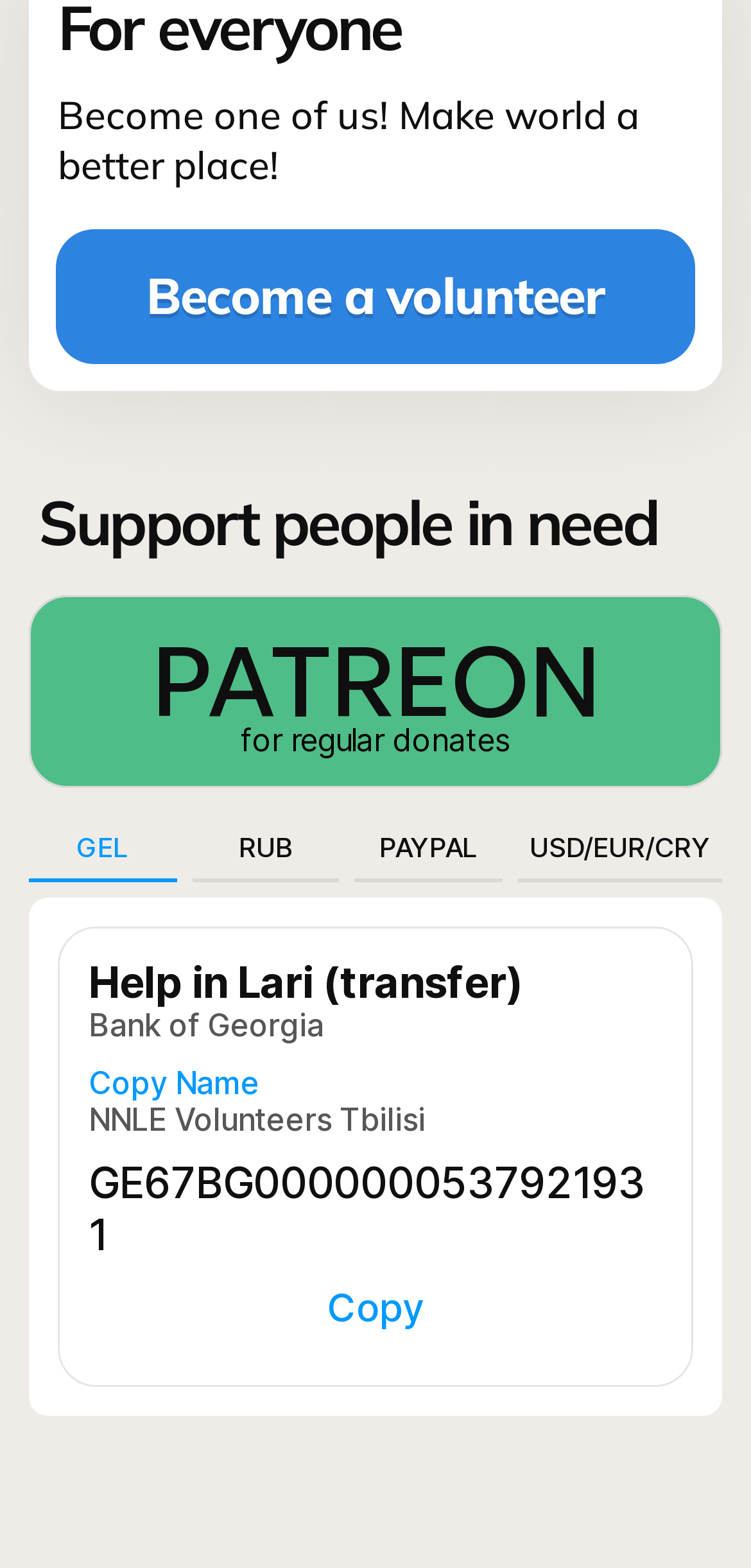Specify the bounding box coordinates (top-left x, top-left y, bottom-right x, bottom-right y) of the UI element in the screenshot that matches this description: Copy Name

[0.118, 0.678, 0.882, 0.703]